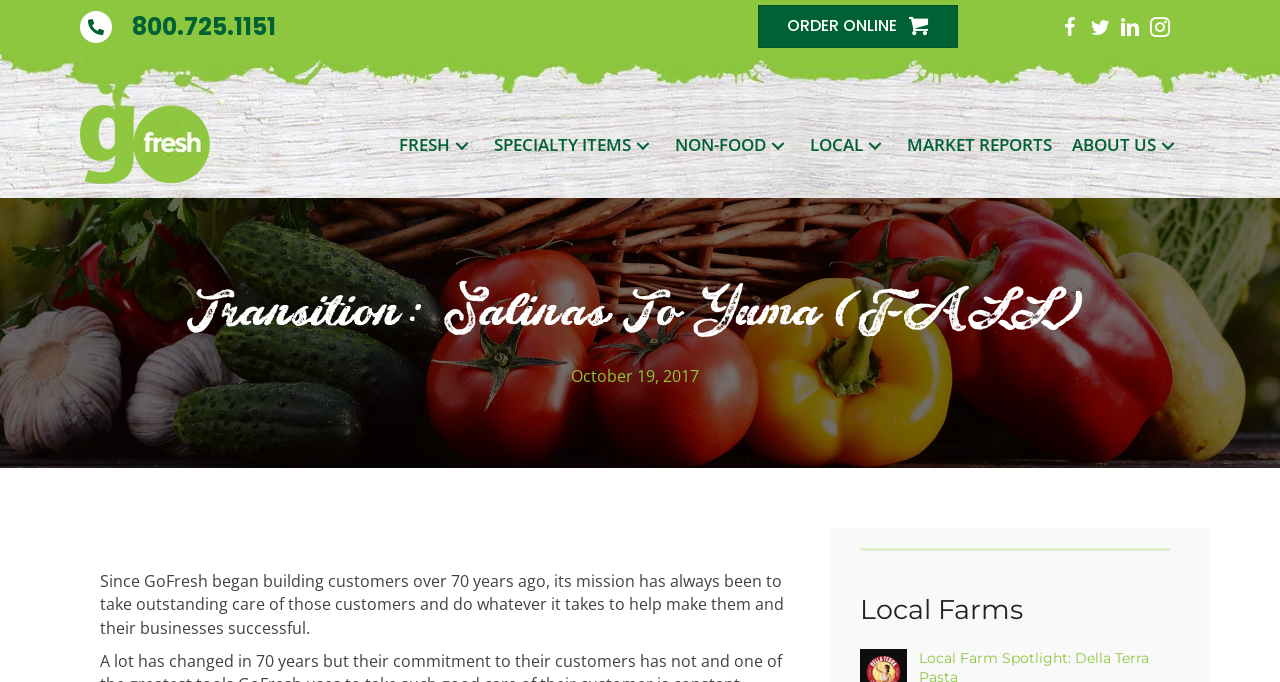What is the company's mission?
Using the information from the image, give a concise answer in one word or a short phrase.

To take outstanding care of customers